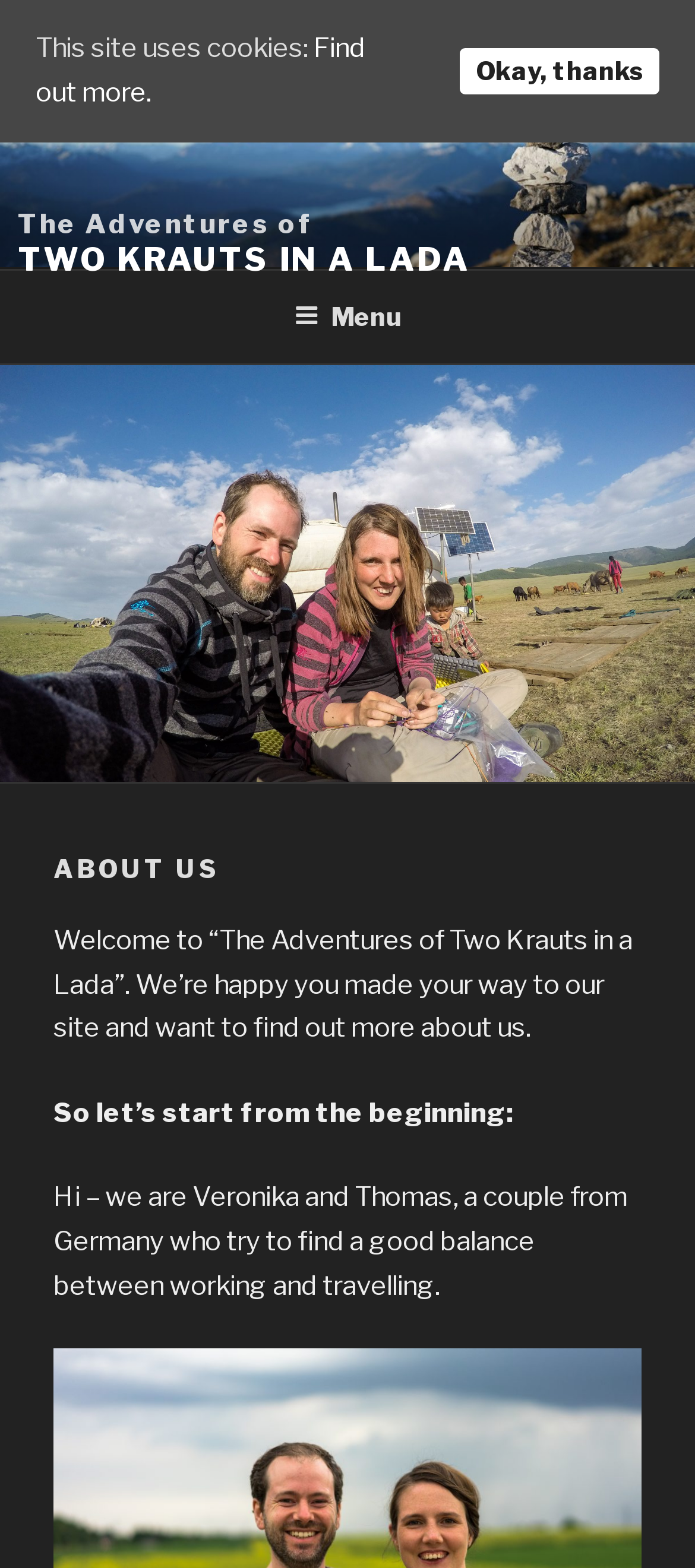Explain the webpage's design and content in an elaborate manner.

The webpage is about "The Adventures of Two Krauts in a Lada", a personal website of a German couple, Veronika and Thomas. At the top-left corner, there is a link to the website's title "TWO KRAUTS IN A LADA" and a static text "The Adventures of" next to it. Below these elements, there is a top menu navigation bar that spans the entire width of the page.

On the top-right corner of the page, there is a button labeled "Menu" that, when expanded, reveals a dropdown menu. The dropdown menu contains a header "ABOUT US" and three paragraphs of text. The first paragraph welcomes visitors to the website and invites them to learn more about the couple. The second paragraph starts with "So let's start from the beginning:" and the third paragraph introduces the couple, Veronika and Thomas, and their goal of balancing work and travel.

At the bottom of the page, there is a notification about the website using cookies, with a link to "Find out more" and a button to acknowledge the notification labeled "Okay, thanks".